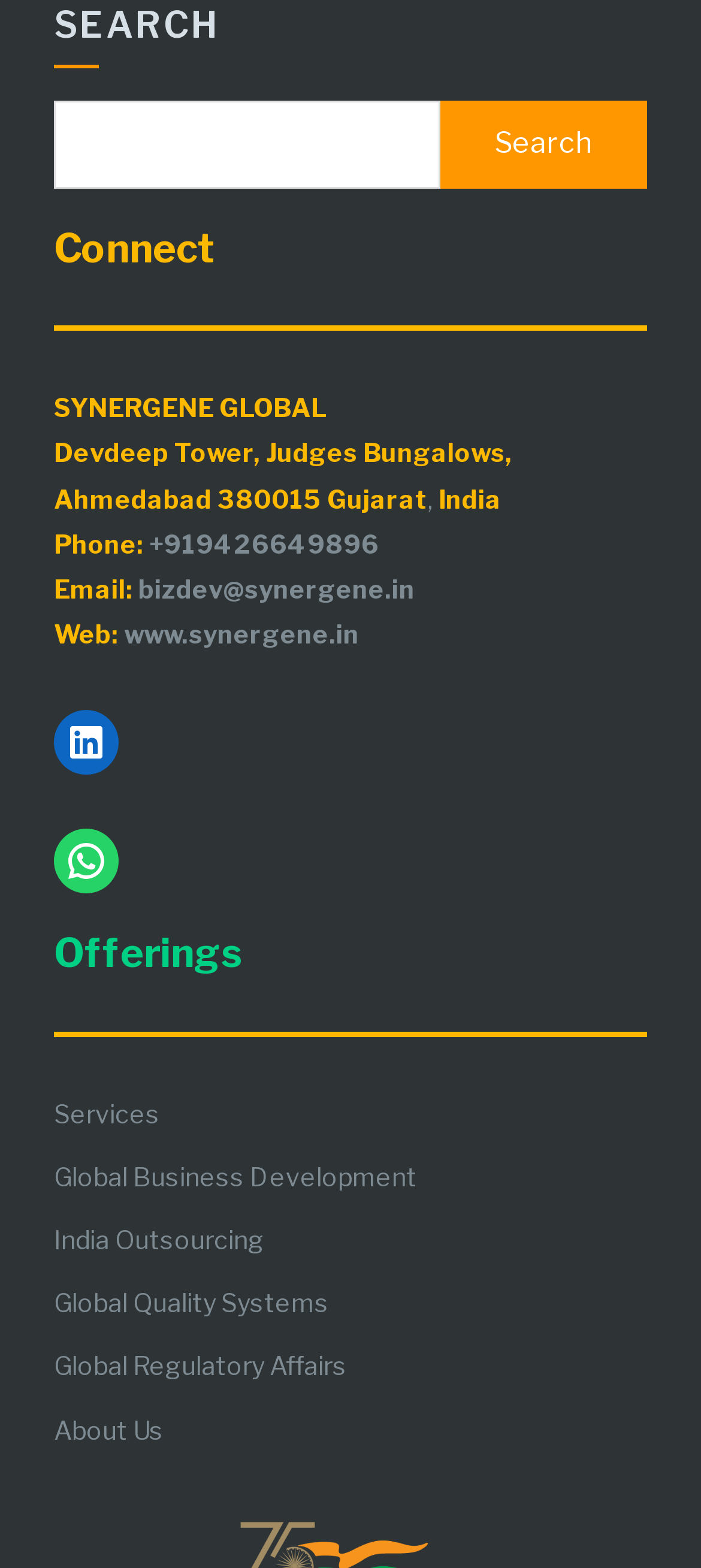Find and provide the bounding box coordinates for the UI element described with: "About Us".

[0.077, 0.84, 0.233, 0.859]